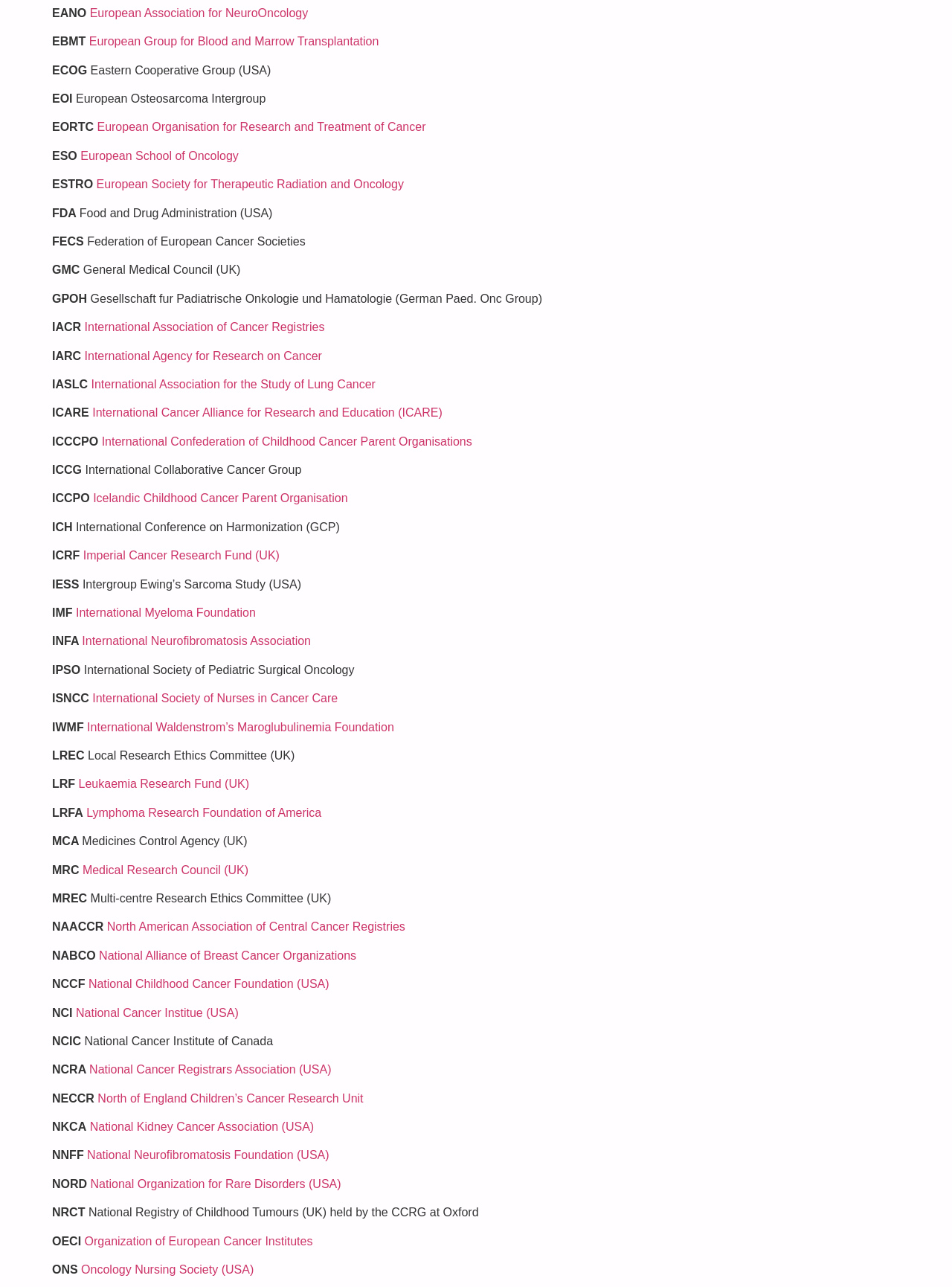Can you give a detailed response to the following question using the information from the image? Is FDA a European organization?

I found the answer by looking at the text 'Food and Drug Administration (USA)' next to 'FDA', which indicates that it is a US organization, not a European one.